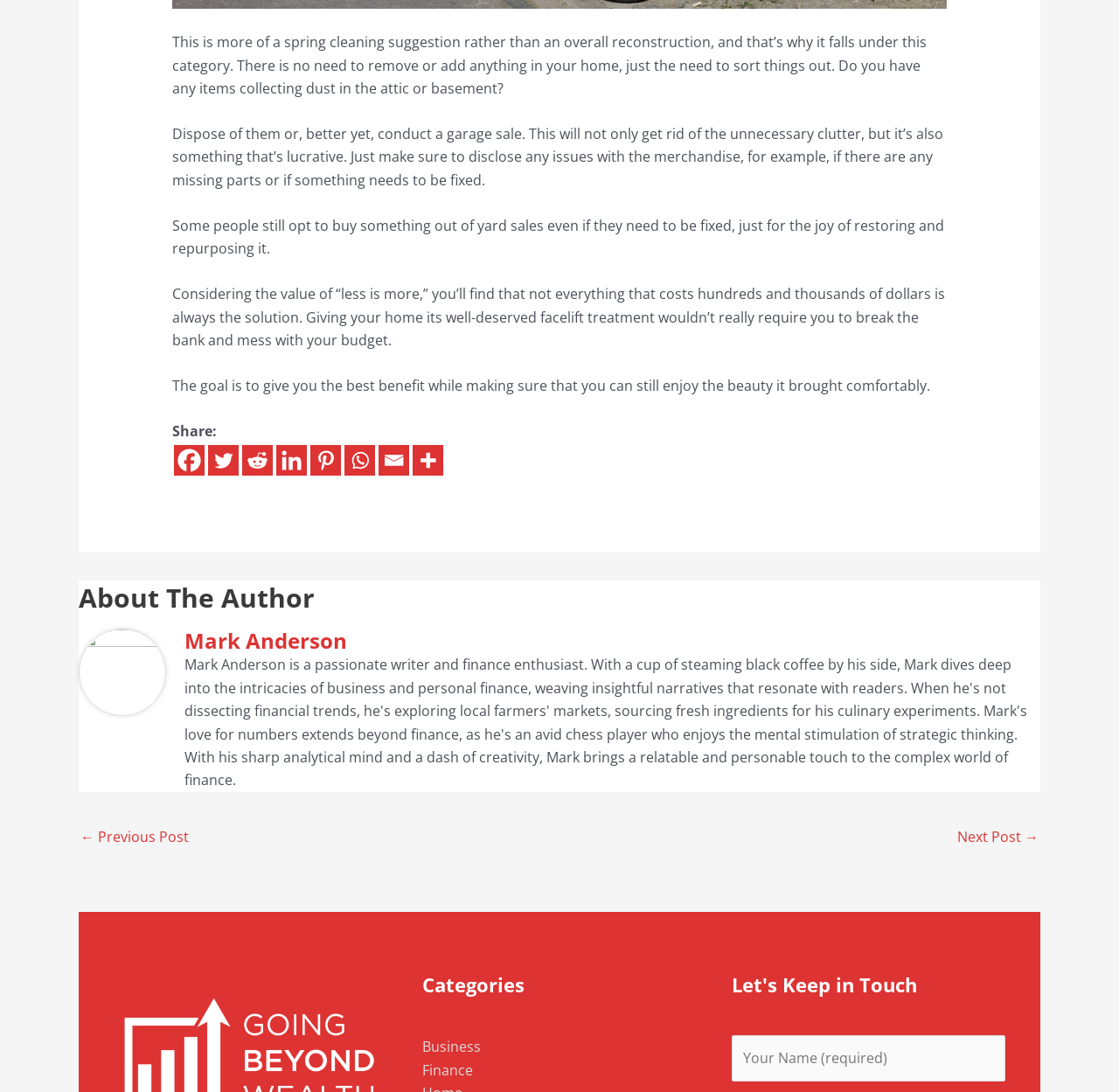Bounding box coordinates are specified in the format (top-left x, top-left y, bottom-right x, bottom-right y). All values are floating point numbers bounded between 0 and 1. Please provide the bounding box coordinate of the region this sentence describes: aria-label="Linkedin" title="Linkedin"

[0.247, 0.408, 0.274, 0.436]